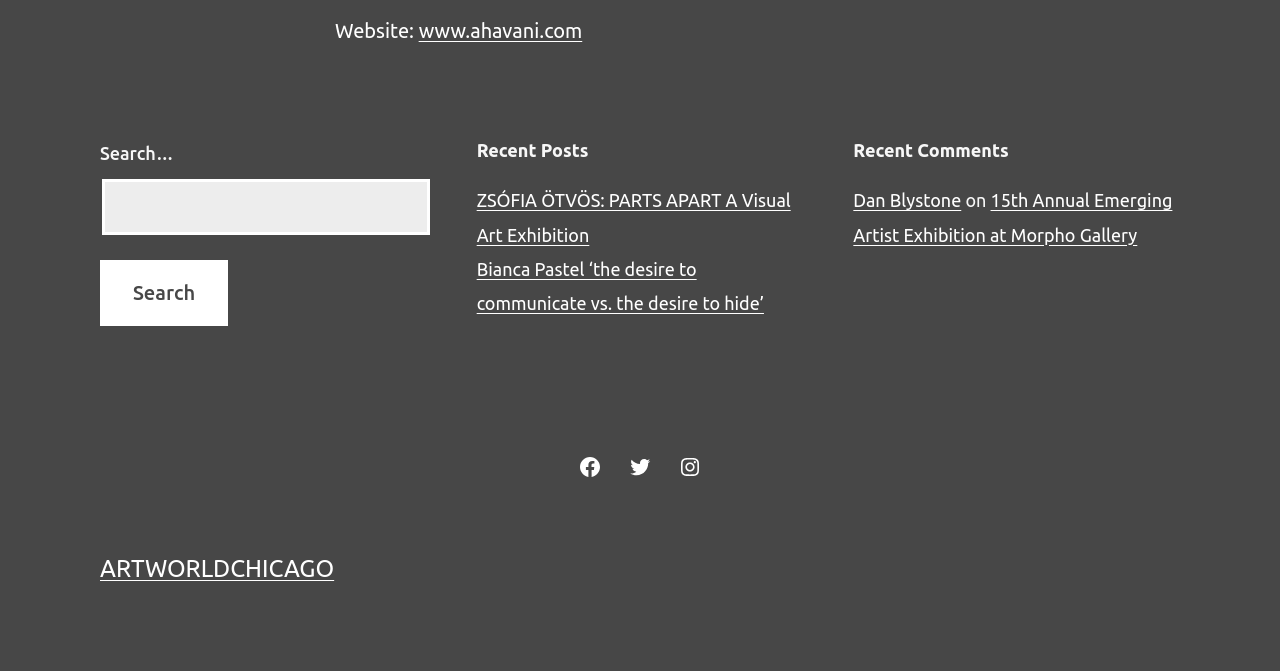Pinpoint the bounding box coordinates for the area that should be clicked to perform the following instruction: "Read the post 'ZSÓFIA ÖTVÖS: PARTS APART A Visual Art Exhibition'".

[0.372, 0.284, 0.618, 0.365]